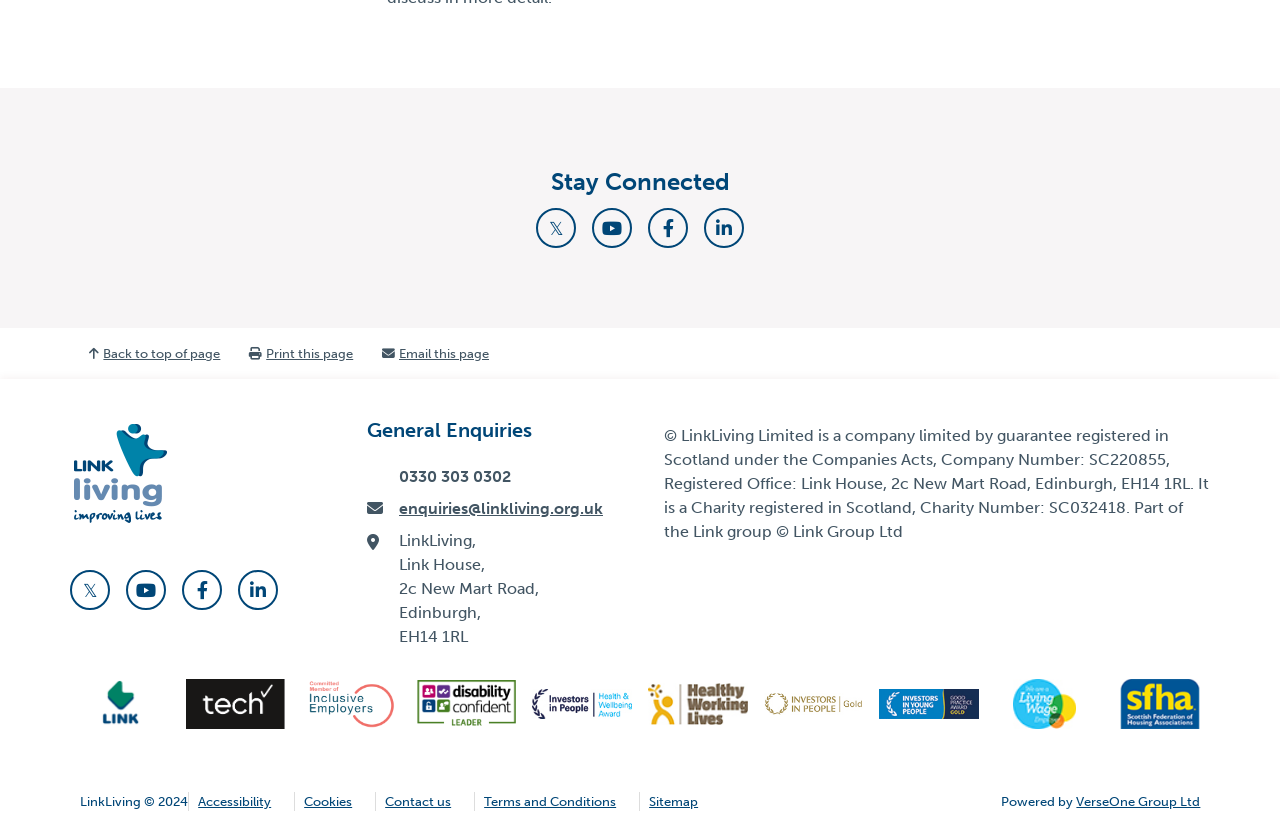Please identify the bounding box coordinates of the clickable area that will allow you to execute the instruction: "Contact us".

[0.301, 0.96, 0.352, 0.978]